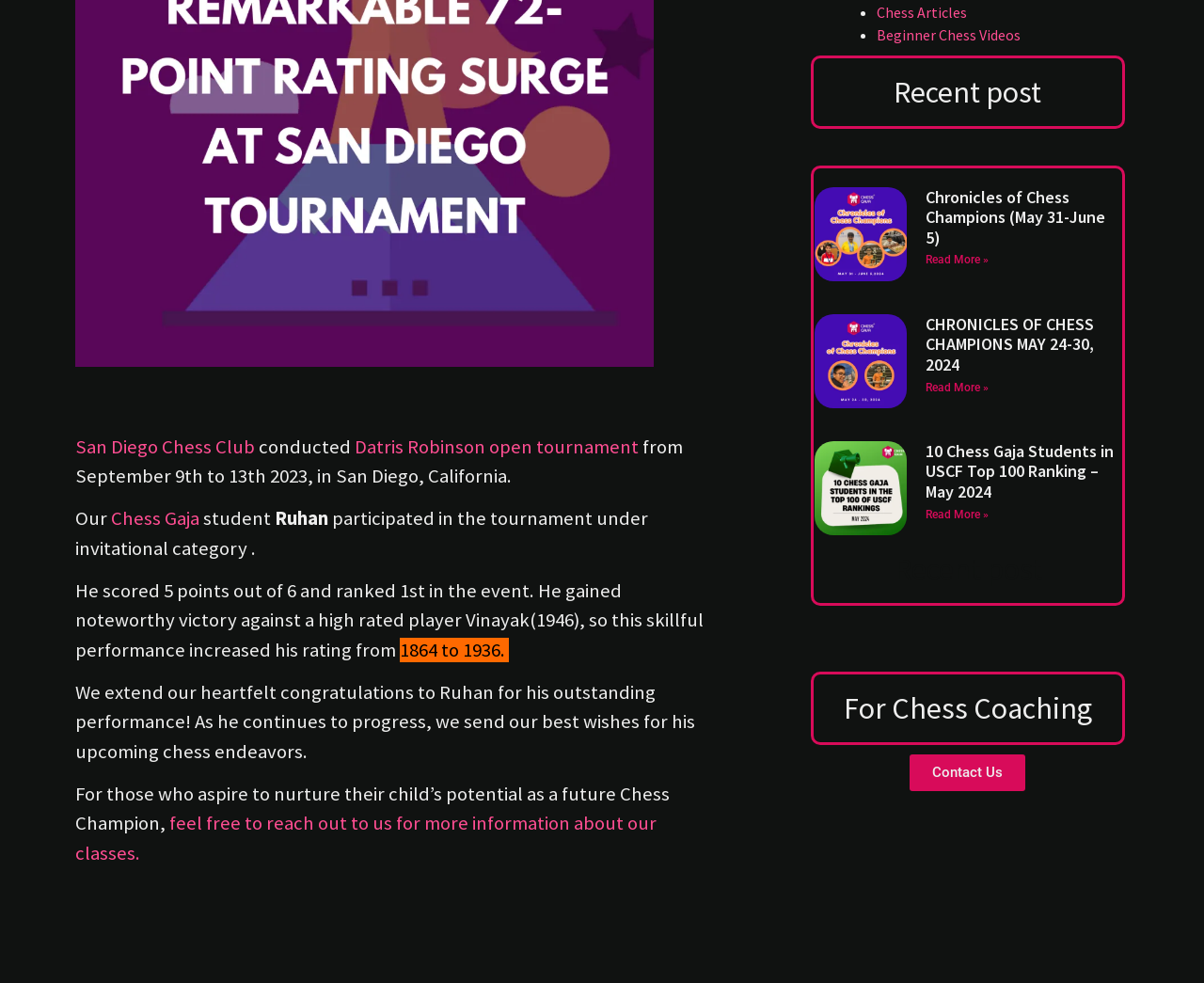Determine the bounding box coordinates of the UI element described below. Use the format (top-left x, top-left y, bottom-right x, bottom-right y) with floating point numbers between 0 and 1: Chess Gaja

[0.092, 0.515, 0.166, 0.54]